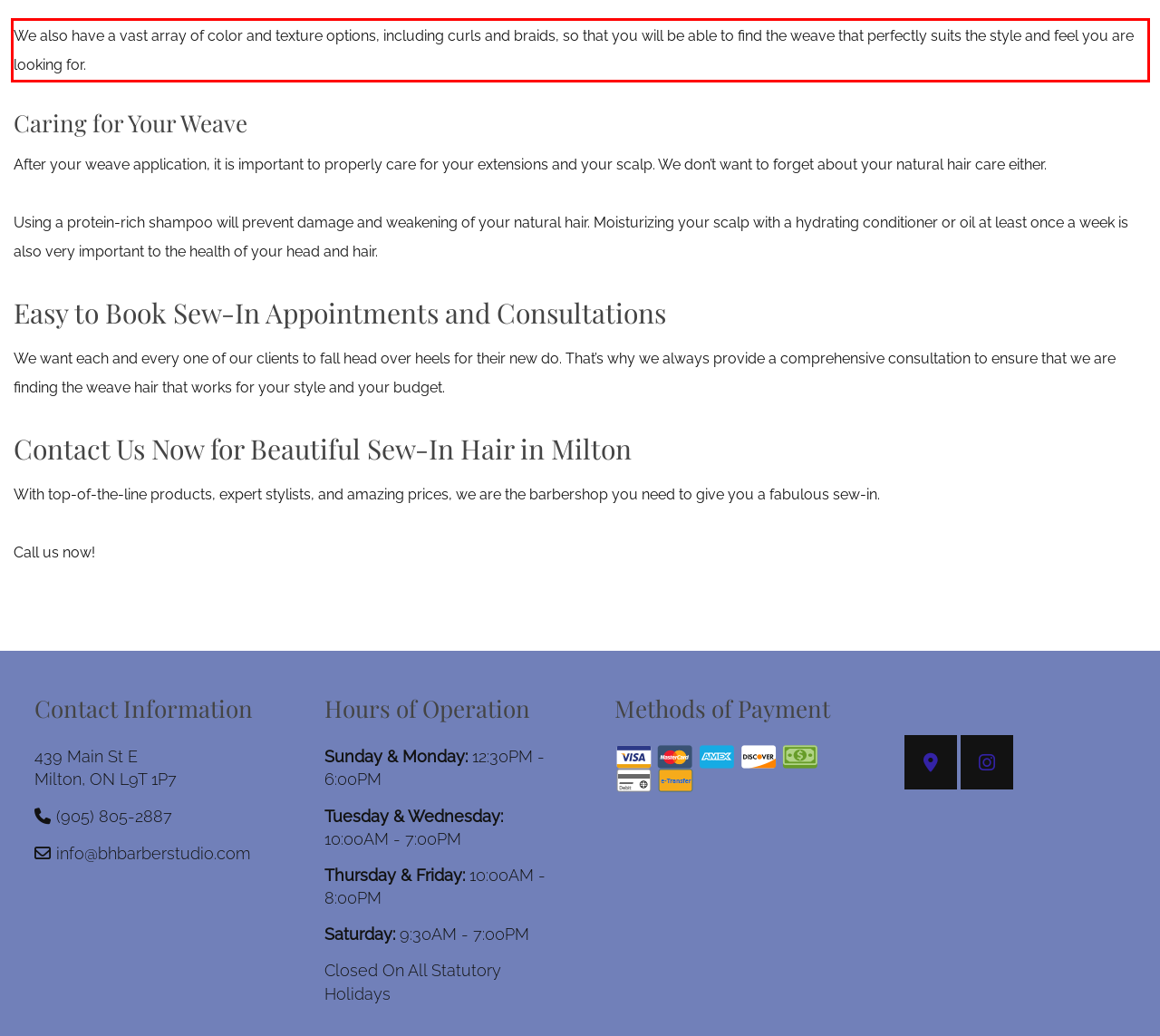Given a screenshot of a webpage containing a red bounding box, perform OCR on the text within this red bounding box and provide the text content.

We also have a vast array of color and texture options, including curls and braids, so that you will be able to find the weave that perfectly suits the style and feel you are looking for.